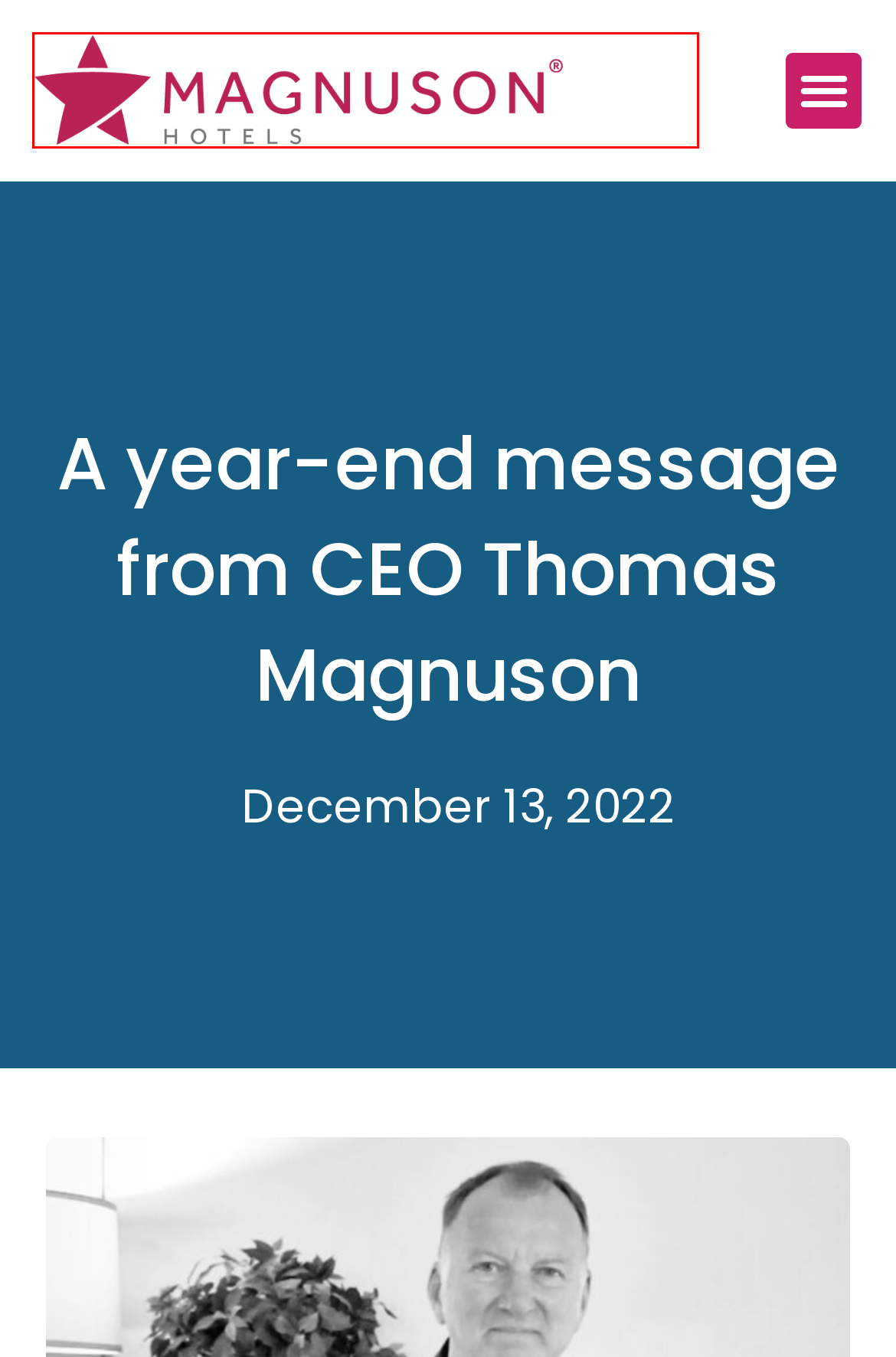You have a screenshot of a webpage where a red bounding box highlights a specific UI element. Identify the description that best matches the resulting webpage after the highlighted element is clicked. The choices are:
A. WAFER 450 Hotel
B. Magnuson News - Magnuson Hotels Worldwide
C. Hotel Referral - Magnuson Hotels Worldwide
D. Our Hotels - Magnuson Hotels Worldwide
E. Home - Magnuson Hotels Worldwide
F. Contact Us - Magnuson Hotels Worldwide
G. Infrastructure - Magnuson Hotels Worldwide
H. Hotel Financing - Magnuson Hotels Worldwide

E